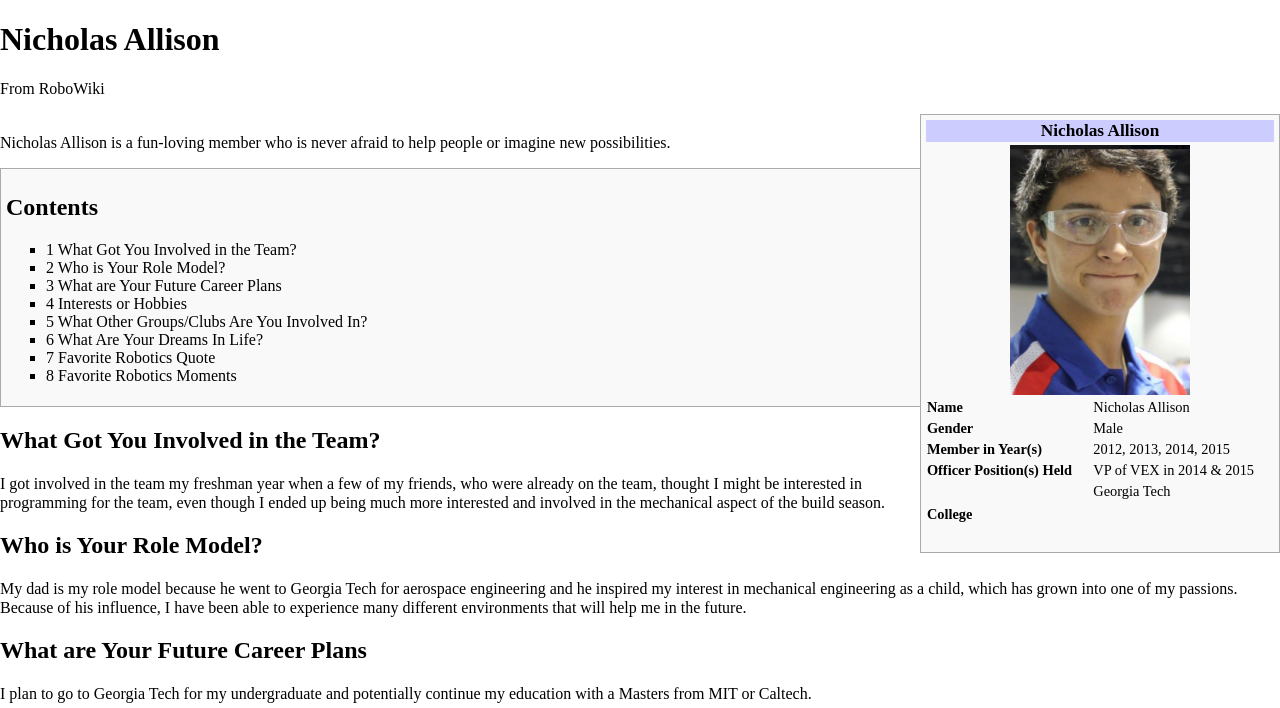Locate the bounding box coordinates of the clickable area needed to fulfill the instruction: "Check Nicholas Allison's future career plans".

[0.0, 0.968, 0.634, 0.992]